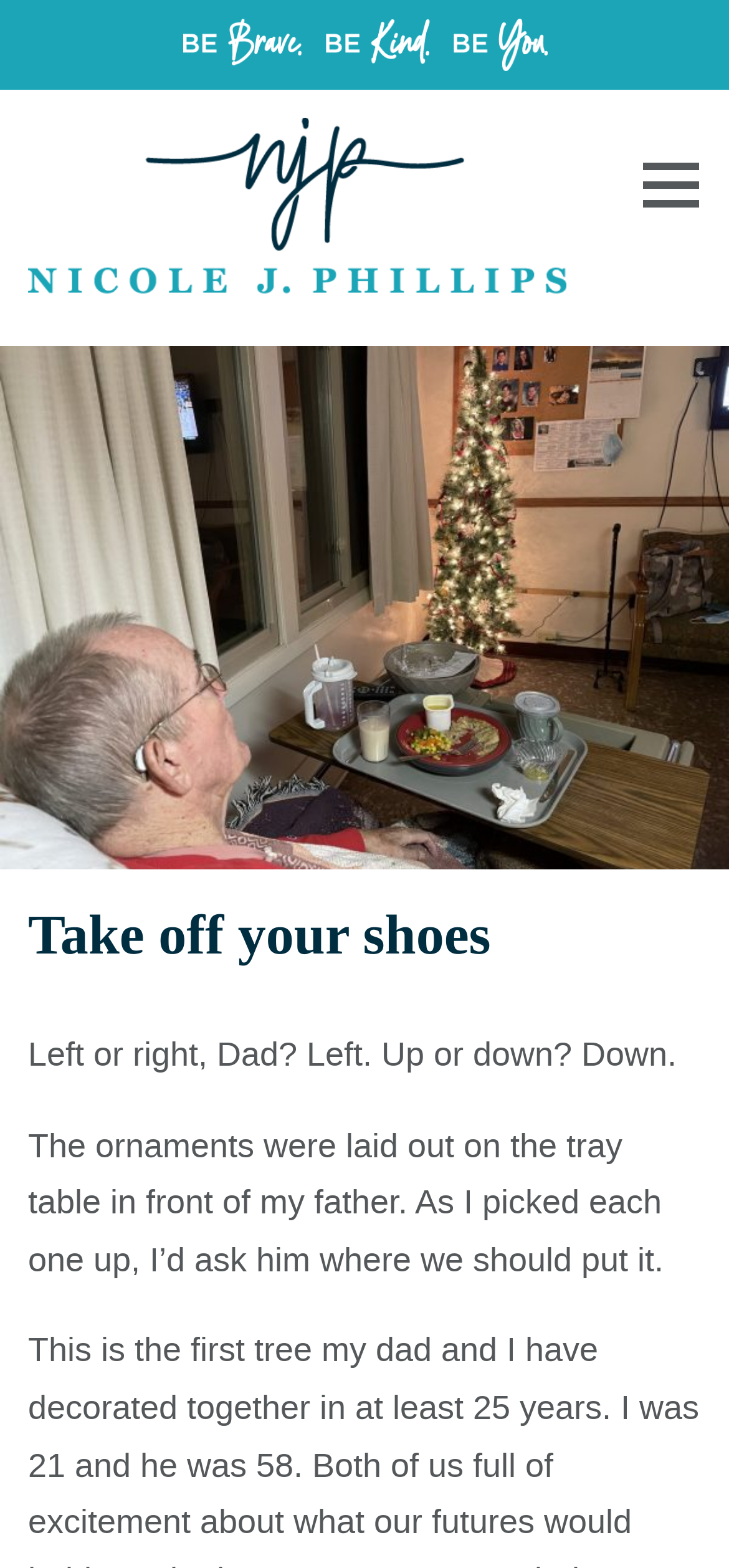Please locate and retrieve the main header text of the webpage.

Take off your shoes